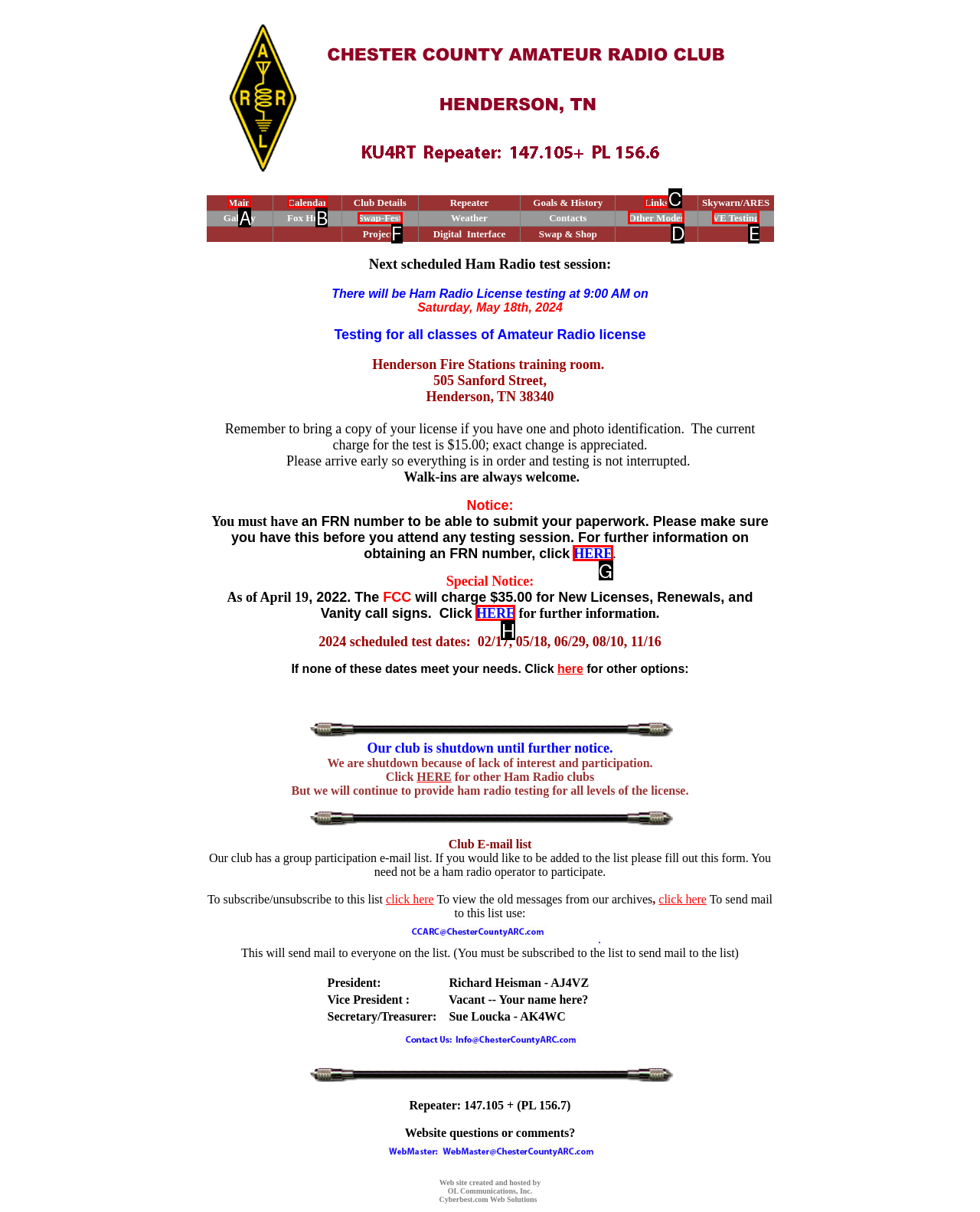Tell me which letter corresponds to the UI element that will allow you to Get further information on obtaining an FRN number. Answer with the letter directly.

G